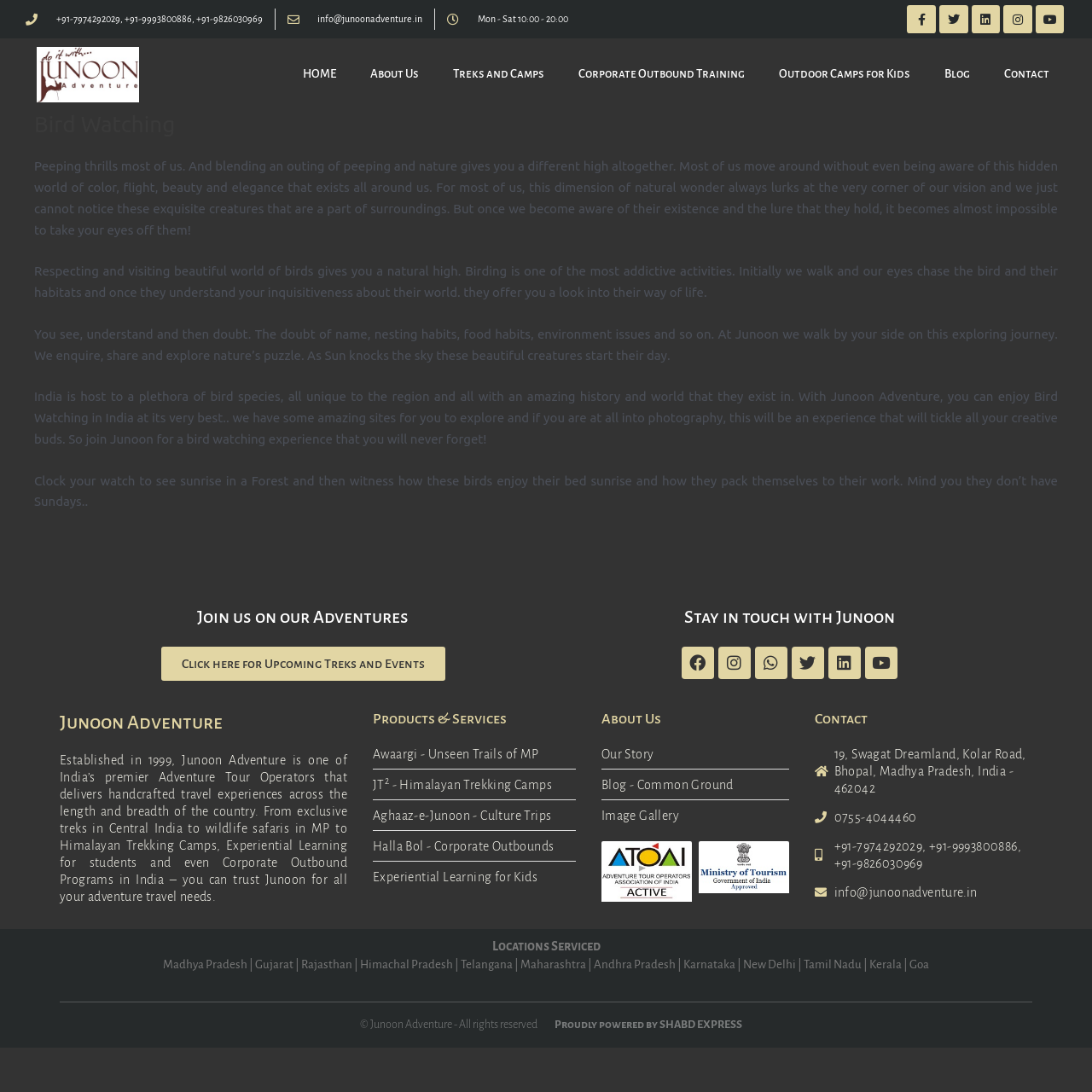Find the bounding box coordinates of the clickable region needed to perform the following instruction: "Click the Facebook link". The coordinates should be provided as four float numbers between 0 and 1, i.e., [left, top, right, bottom].

[0.831, 0.004, 0.857, 0.031]